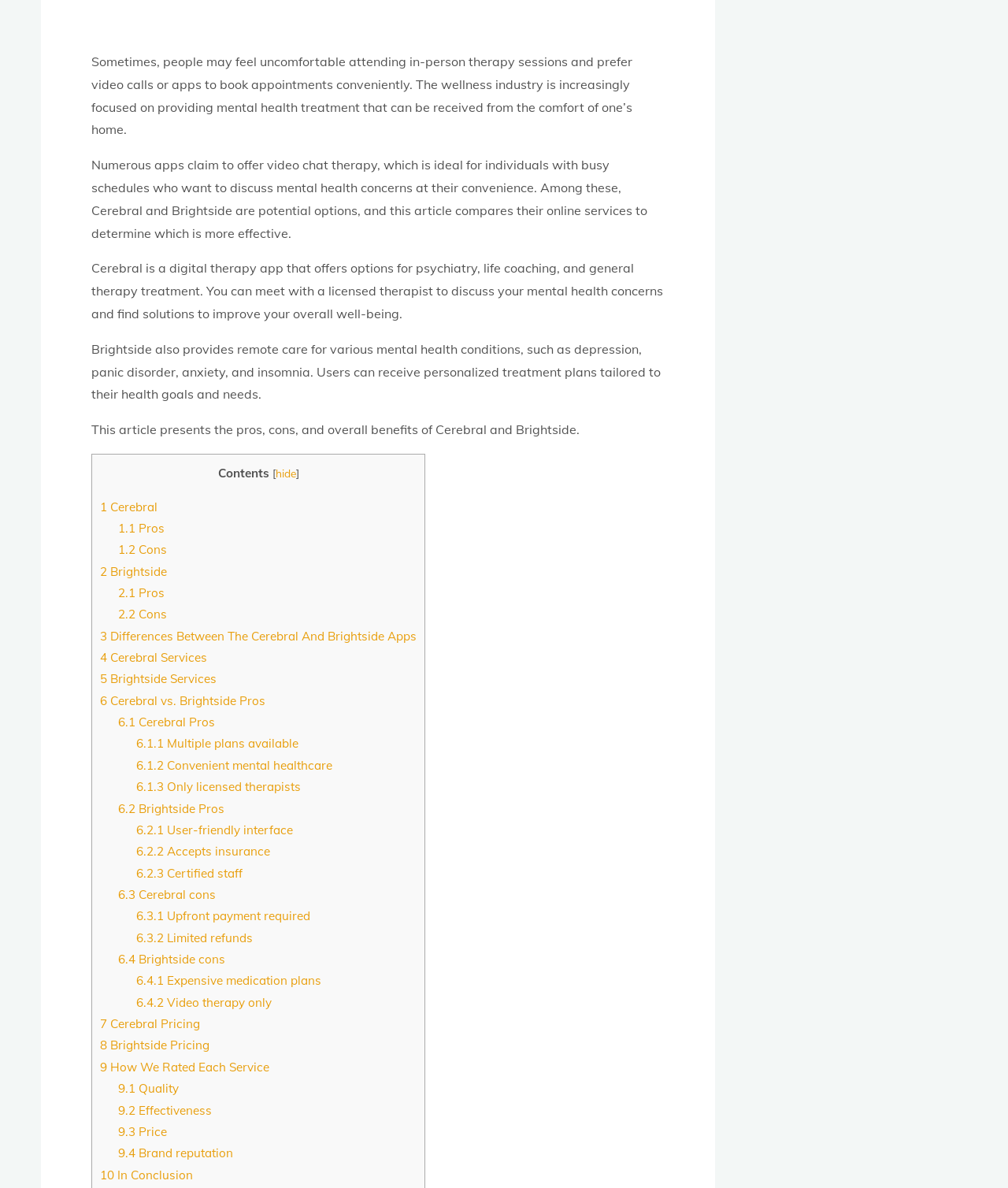How many sections are there in this article?
From the image, provide a succinct answer in one word or a short phrase.

10